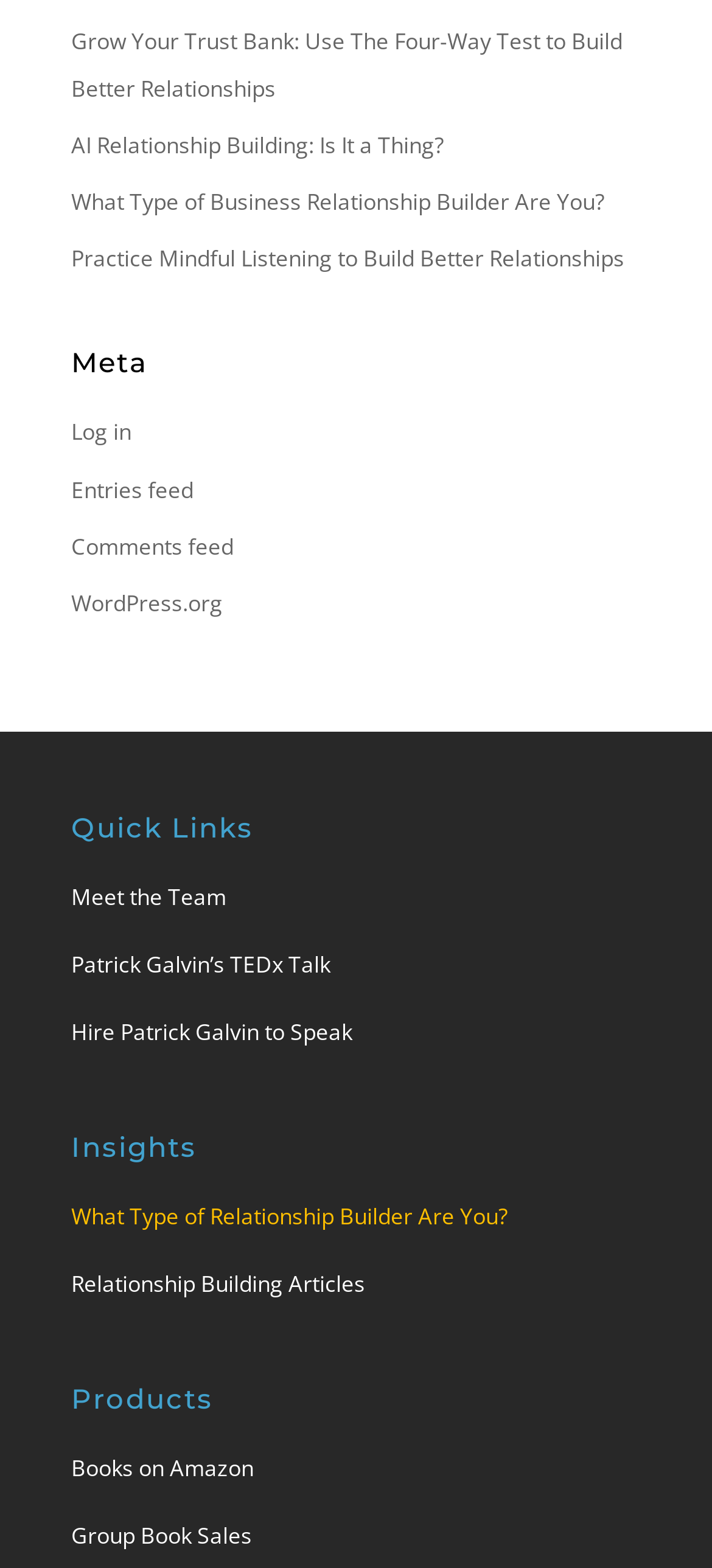Answer the following in one word or a short phrase: 
How many links are under 'Quick Links'?

3